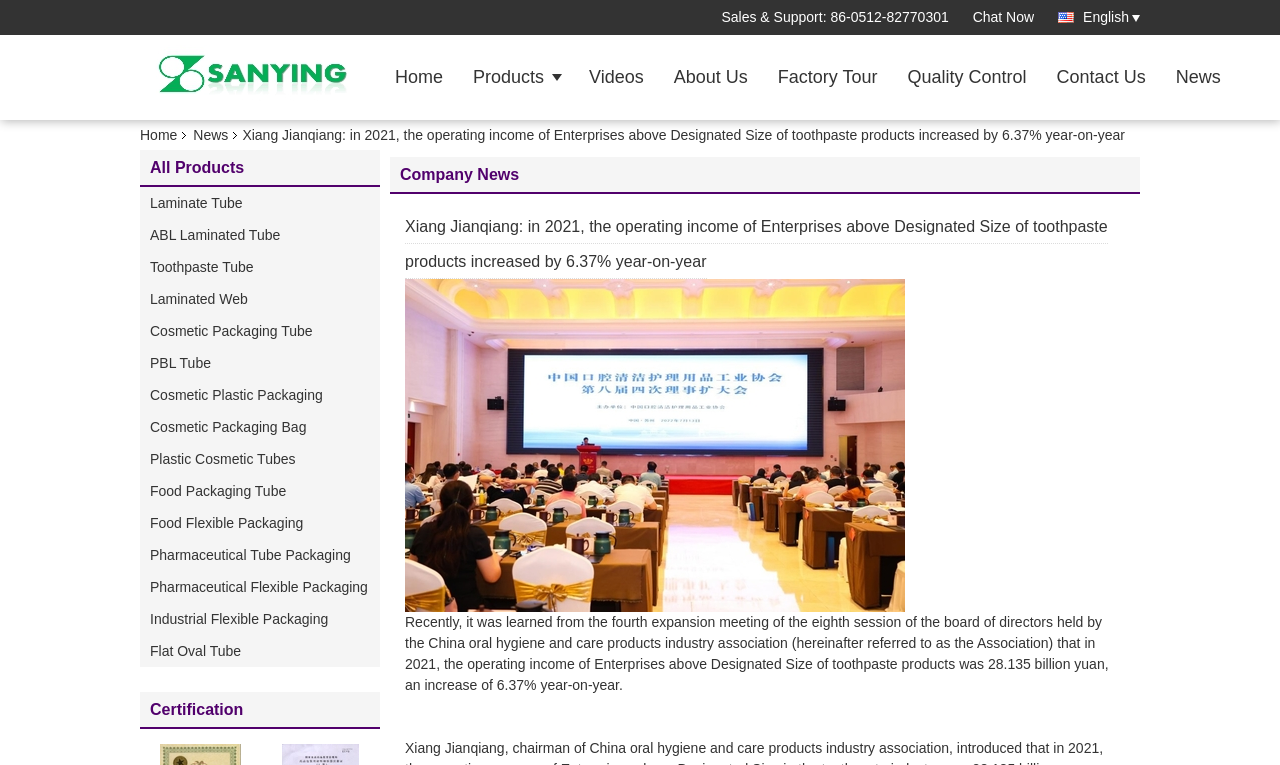Extract the bounding box coordinates of the UI element described by: "Advanced Search". The coordinates should include four float numbers ranging from 0 to 1, e.g., [left, top, right, bottom].

None